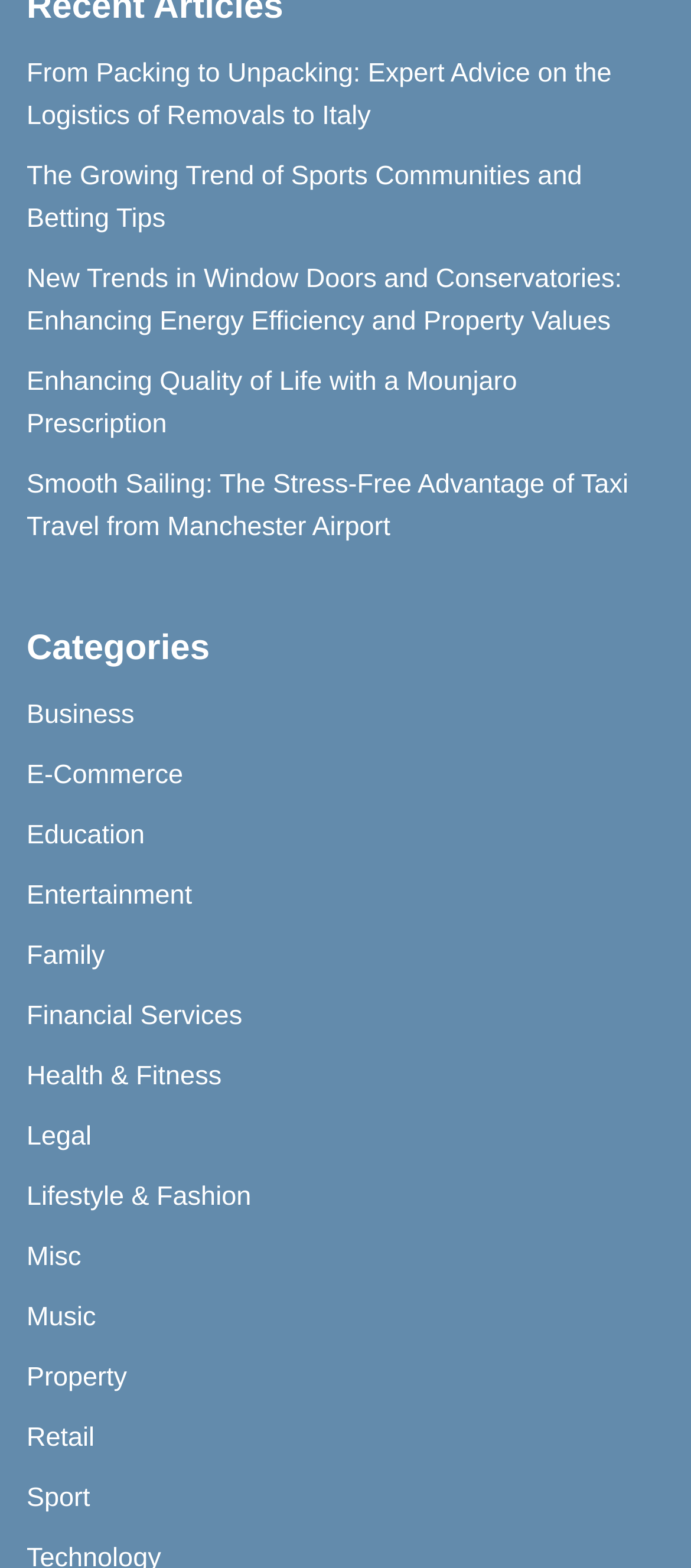Predict the bounding box of the UI element that fits this description: "Financial Services".

[0.038, 0.638, 0.351, 0.658]